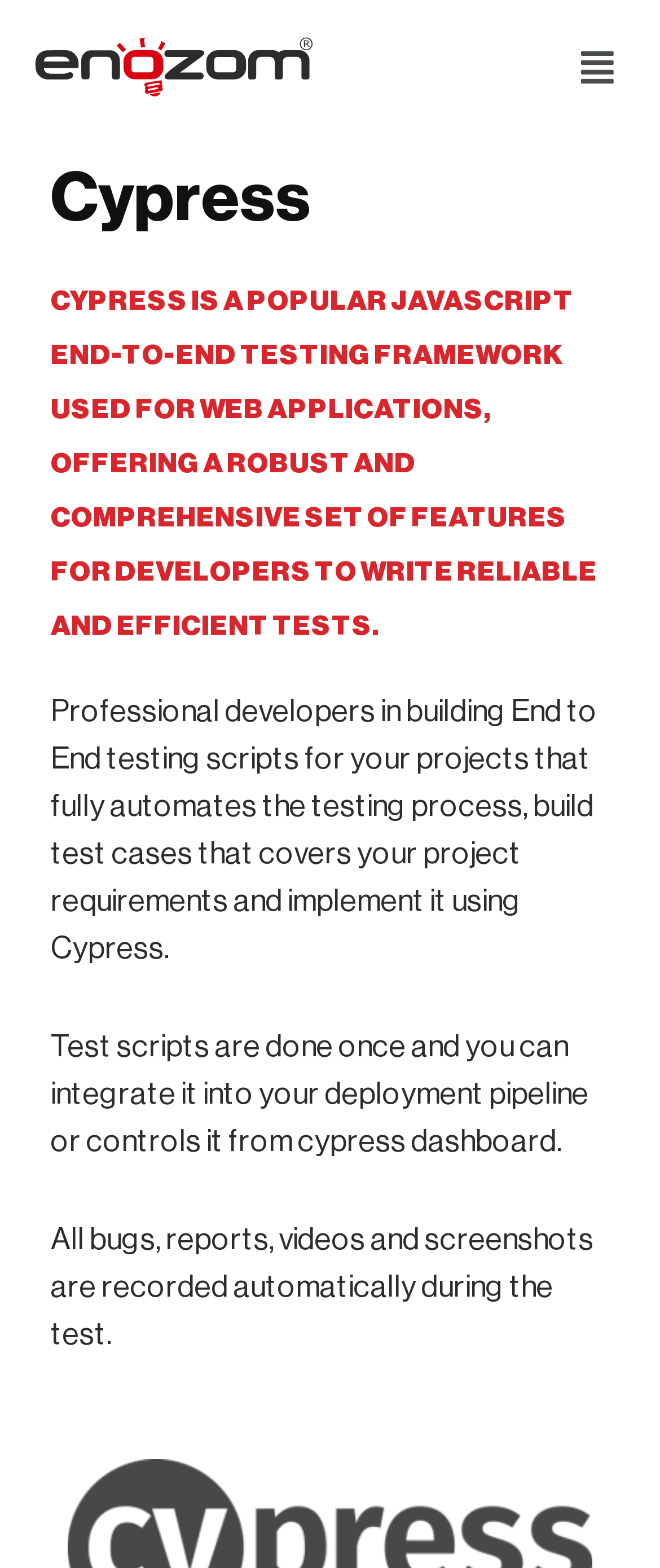Please find the bounding box coordinates in the format (top-left x, top-left y, bottom-right x, bottom-right y) for the given element description. Ensure the coordinates are floating point numbers between 0 and 1. Description: Skip to content

[0.0, 0.035, 0.077, 0.056]